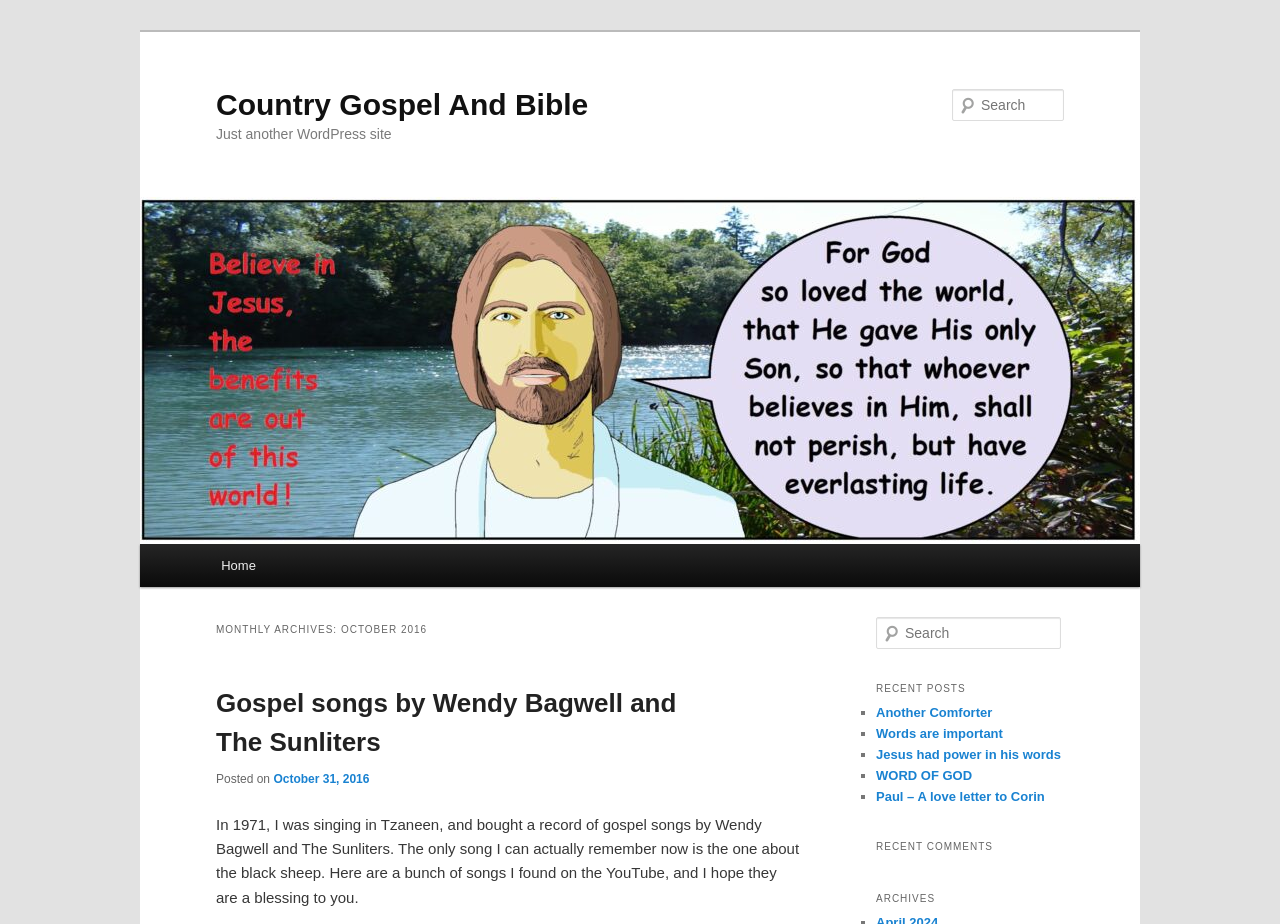Locate the bounding box coordinates of the element that should be clicked to fulfill the instruction: "Go to Home page".

[0.16, 0.589, 0.212, 0.635]